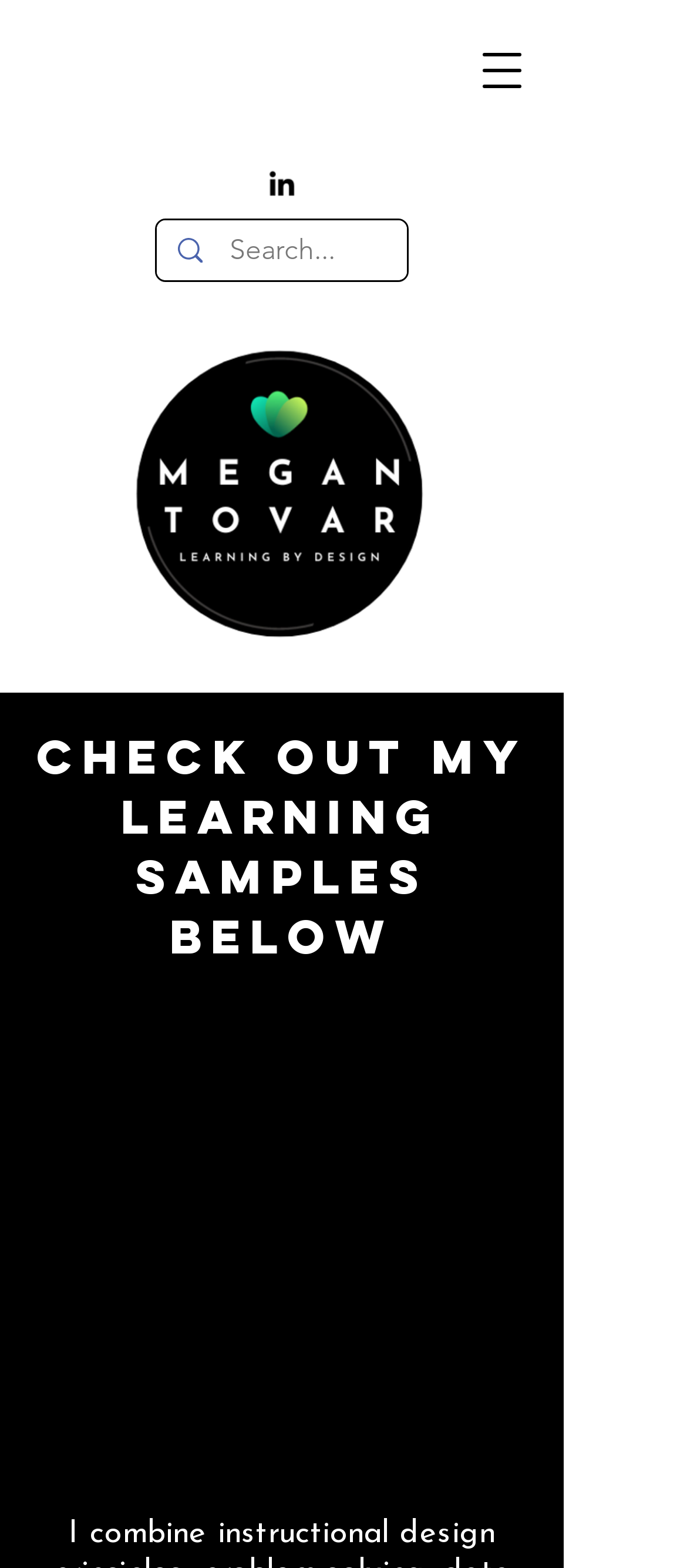What is the purpose of the search box?
Please provide a comprehensive and detailed answer to the question.

The search box is located in the top section of the webpage, and it has a placeholder text 'Search...'. This suggests that the user can input keywords to search for specific content within the portfolio, making it easier to navigate and find relevant information.